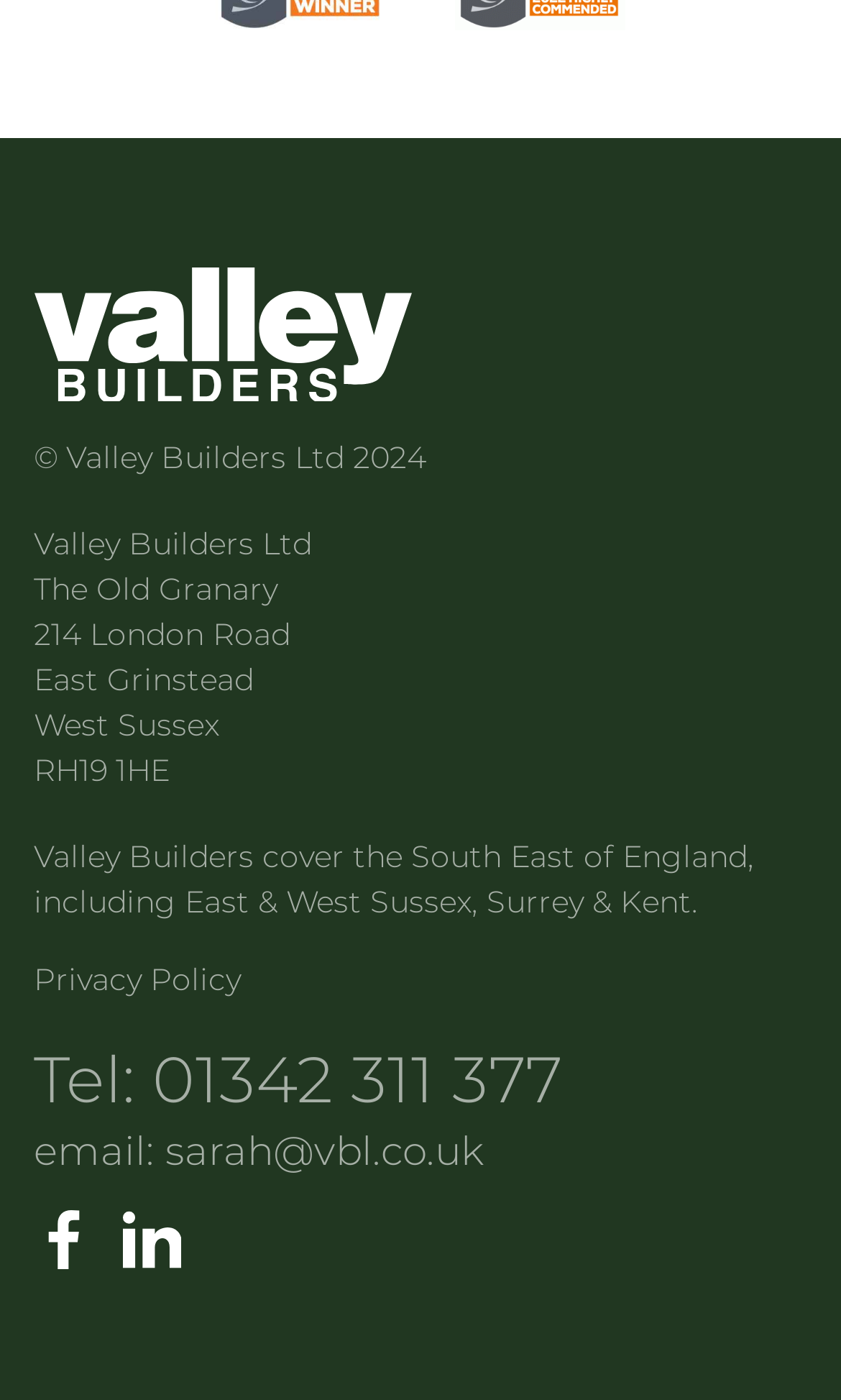What social media platforms does Valley Builders have?
Relying on the image, give a concise answer in one word or a brief phrase.

Facebook, LinkedIn